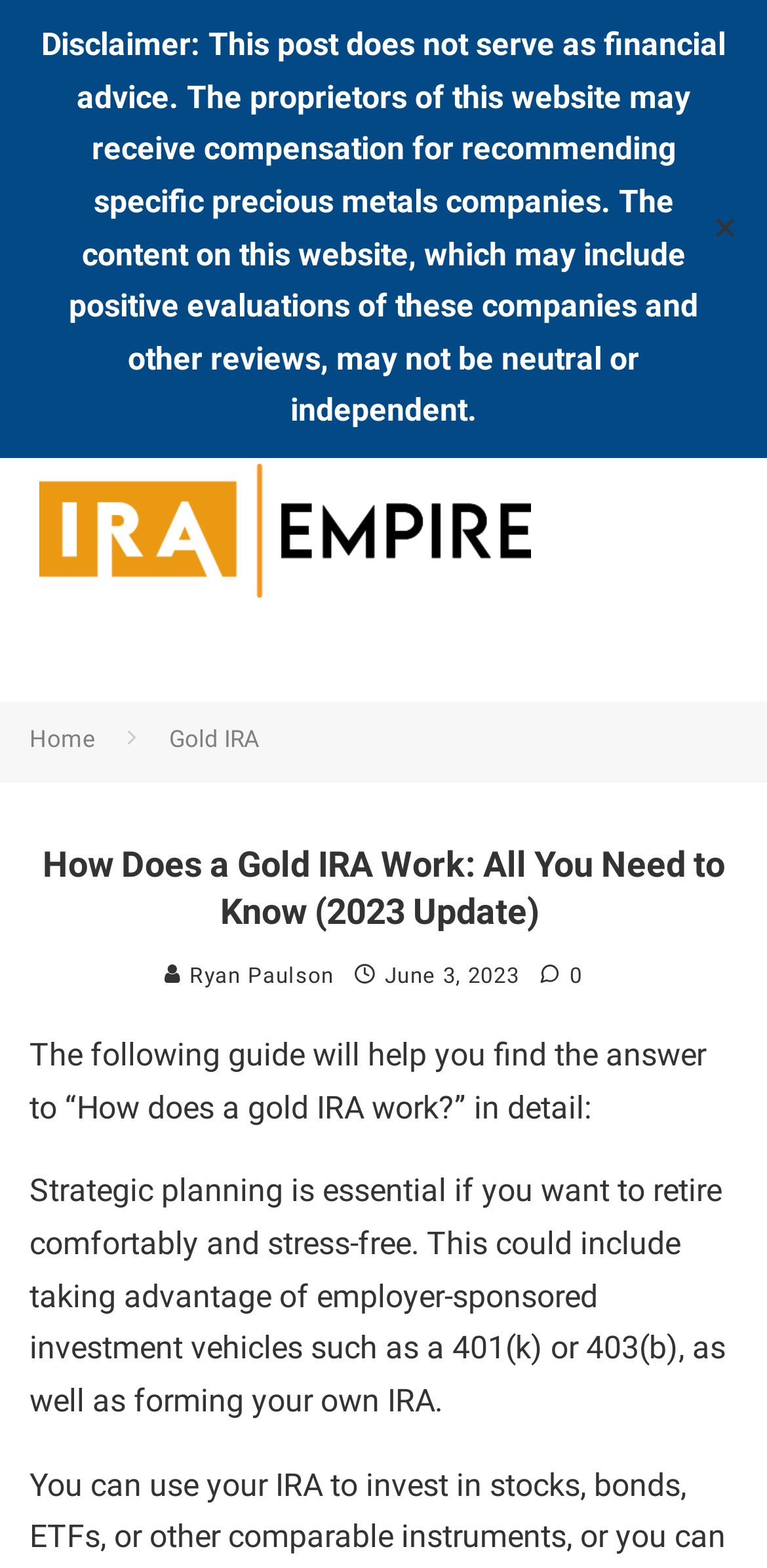Based on the image, please elaborate on the answer to the following question:
What is the disclaimer about?

The disclaimer on the webpage states that the post does not serve as financial advice, and the proprietors of the website may receive compensation for recommending specific precious metals companies. This implies that the disclaimer is about the website's financial advice and potential biases.